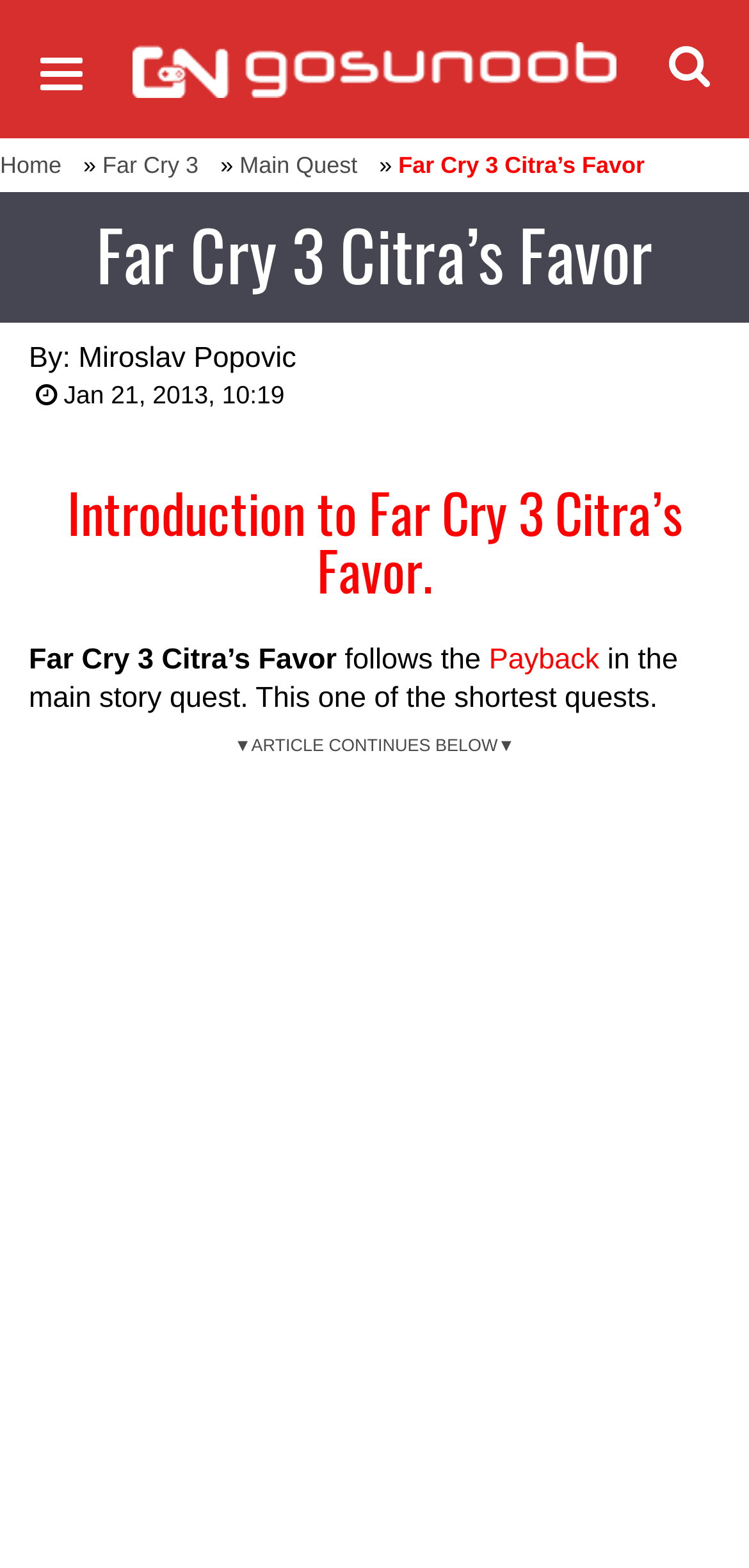Answer this question using a single word or a brief phrase:
What is the name of the game in this walkthrough?

Far Cry 3